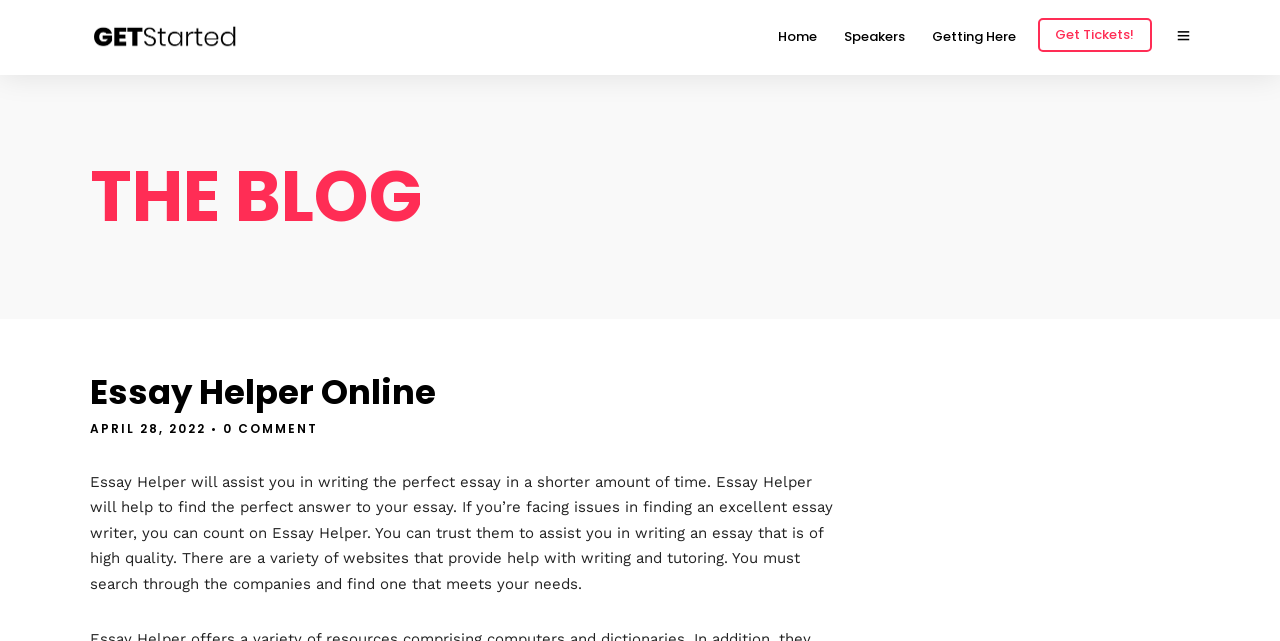What is the purpose of Essay Helper?
Please answer the question with a detailed and comprehensive explanation.

I found the answer by reading the text content of the StaticText element at coordinates [0.07, 0.737, 0.651, 0.924]. The text explains that Essay Helper assists in writing essays and finding perfect answers to essay questions.